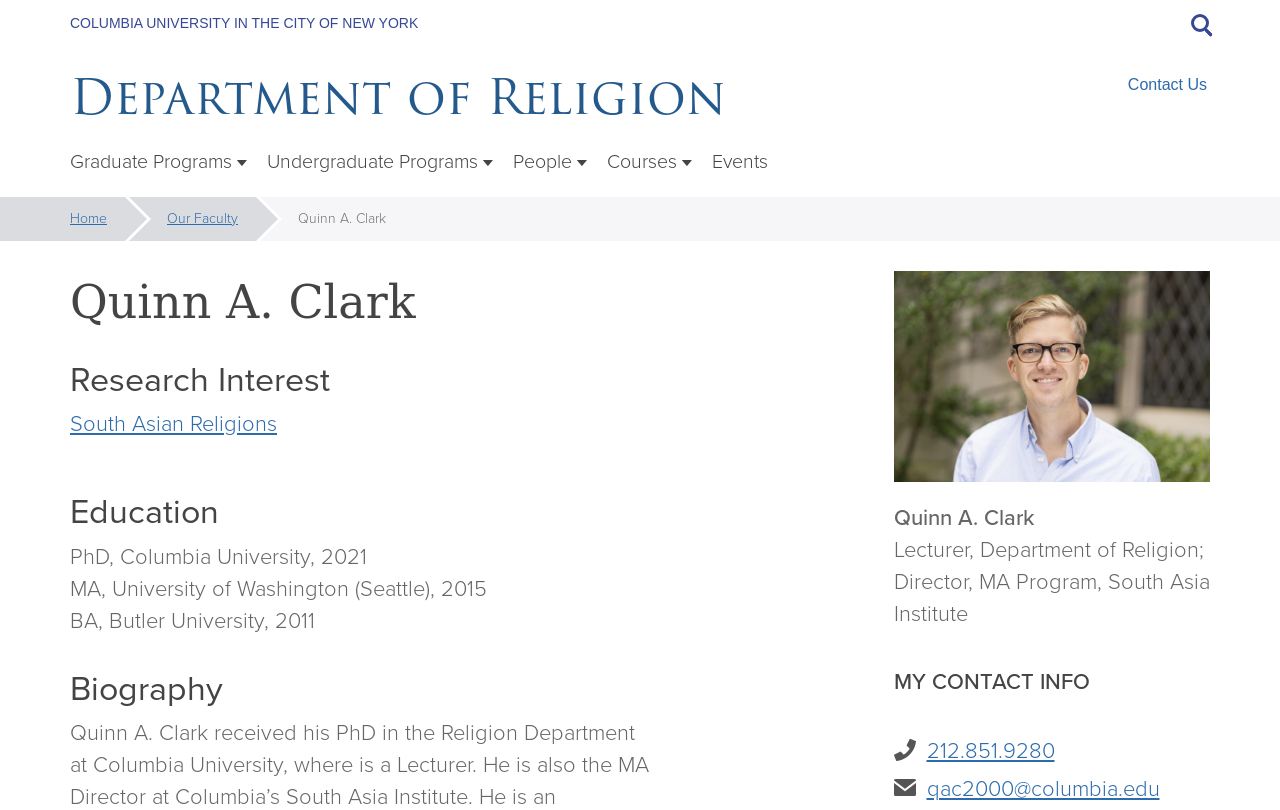From the screenshot, find the bounding box of the UI element matching this description: "Undergraduate Programs". Supply the bounding box coordinates in the form [left, top, right, bottom], each a float between 0 and 1.

[0.201, 0.175, 0.393, 0.23]